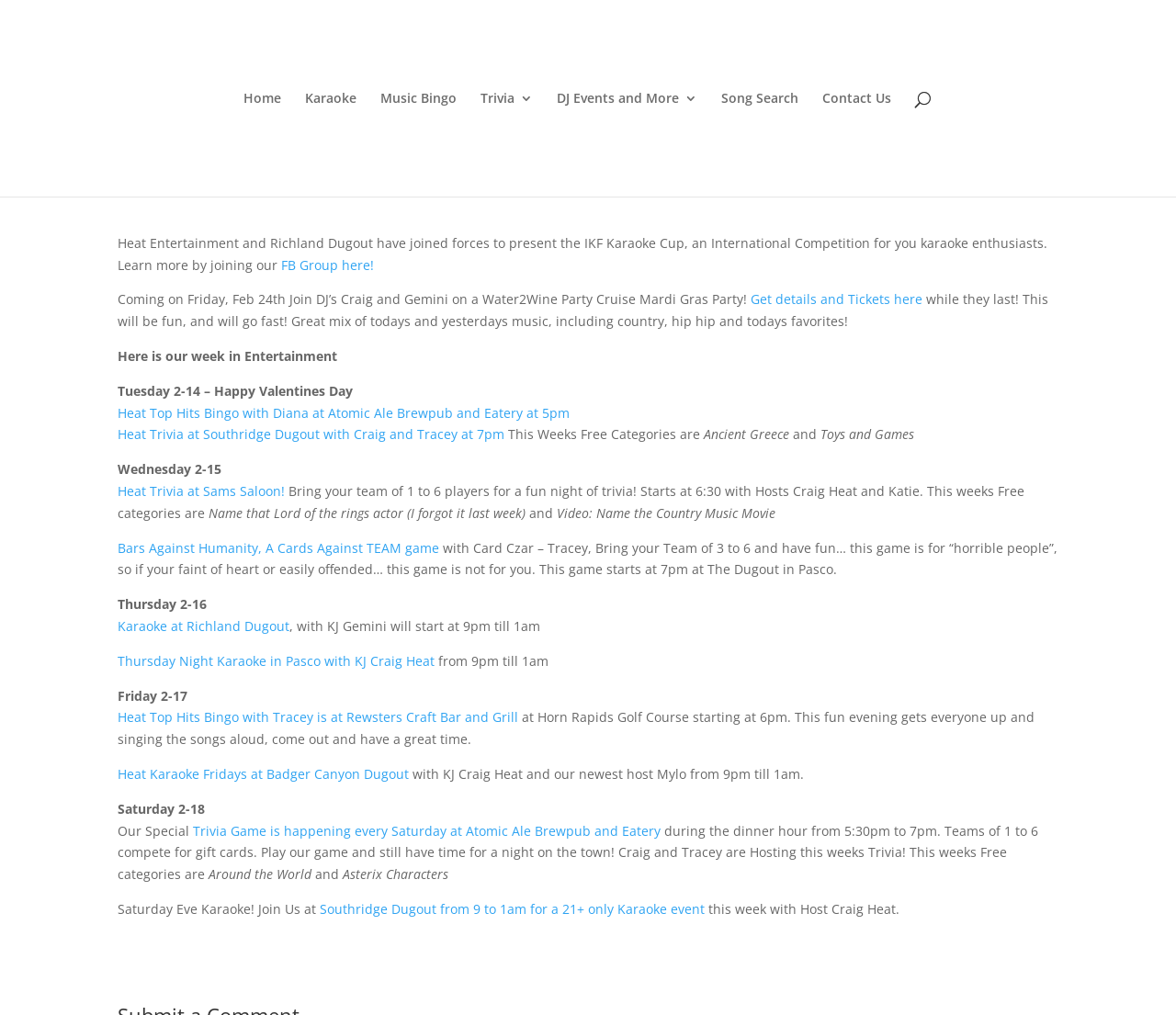Identify the bounding box coordinates of the specific part of the webpage to click to complete this instruction: "Join the 'FB Group here!'".

[0.239, 0.252, 0.318, 0.269]